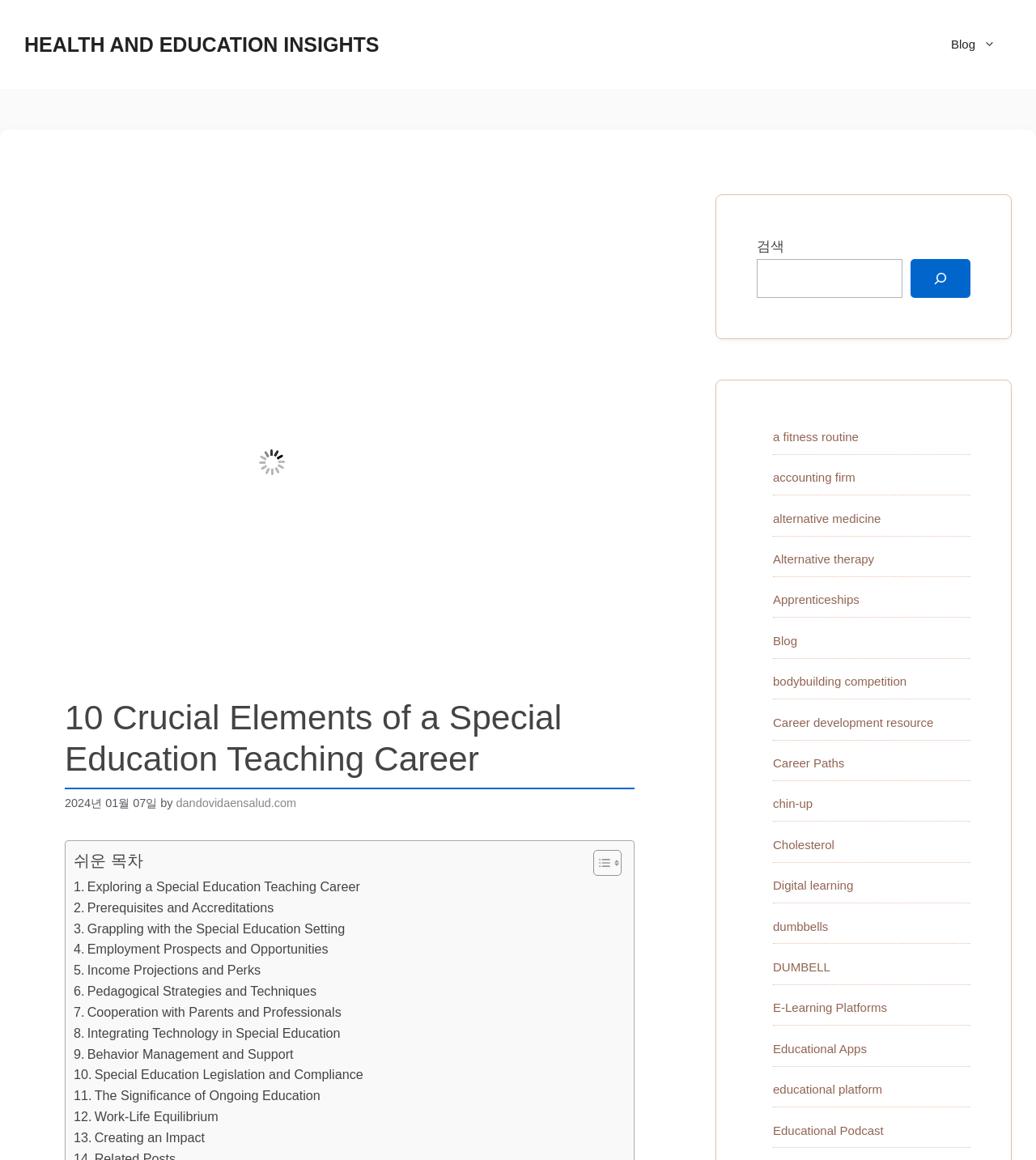How many categories are listed in the complementary section?
Carefully examine the image and provide a detailed answer to the question.

I counted the number of links in the complementary section, which lists various categories such as 'a fitness routine', 'accounting firm', and so on, and found that there are 20 categories in total.